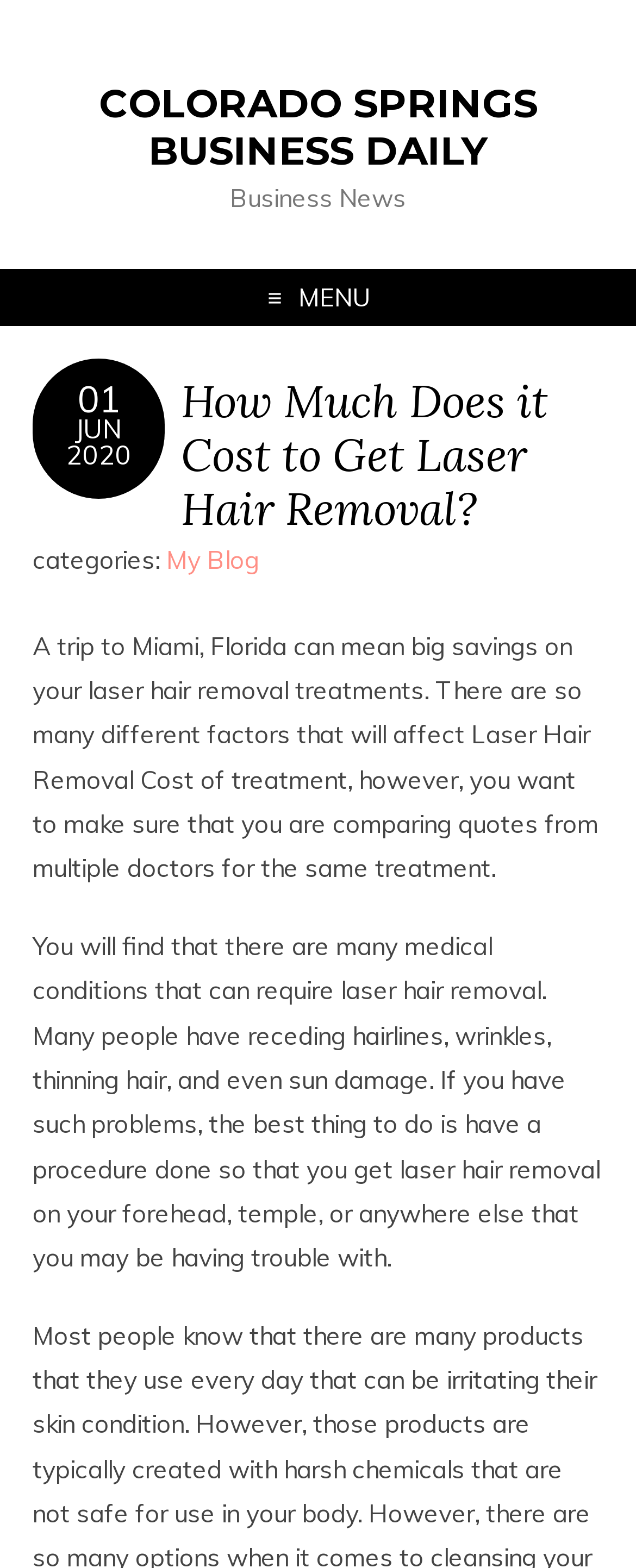Examine the image carefully and respond to the question with a detailed answer: 
What should you do when comparing quotes for laser hair removal?

I found the advice on comparing quotes for laser hair removal by reading the article, which suggests that you want to make sure that you are comparing quotes from multiple doctors for the same treatment.